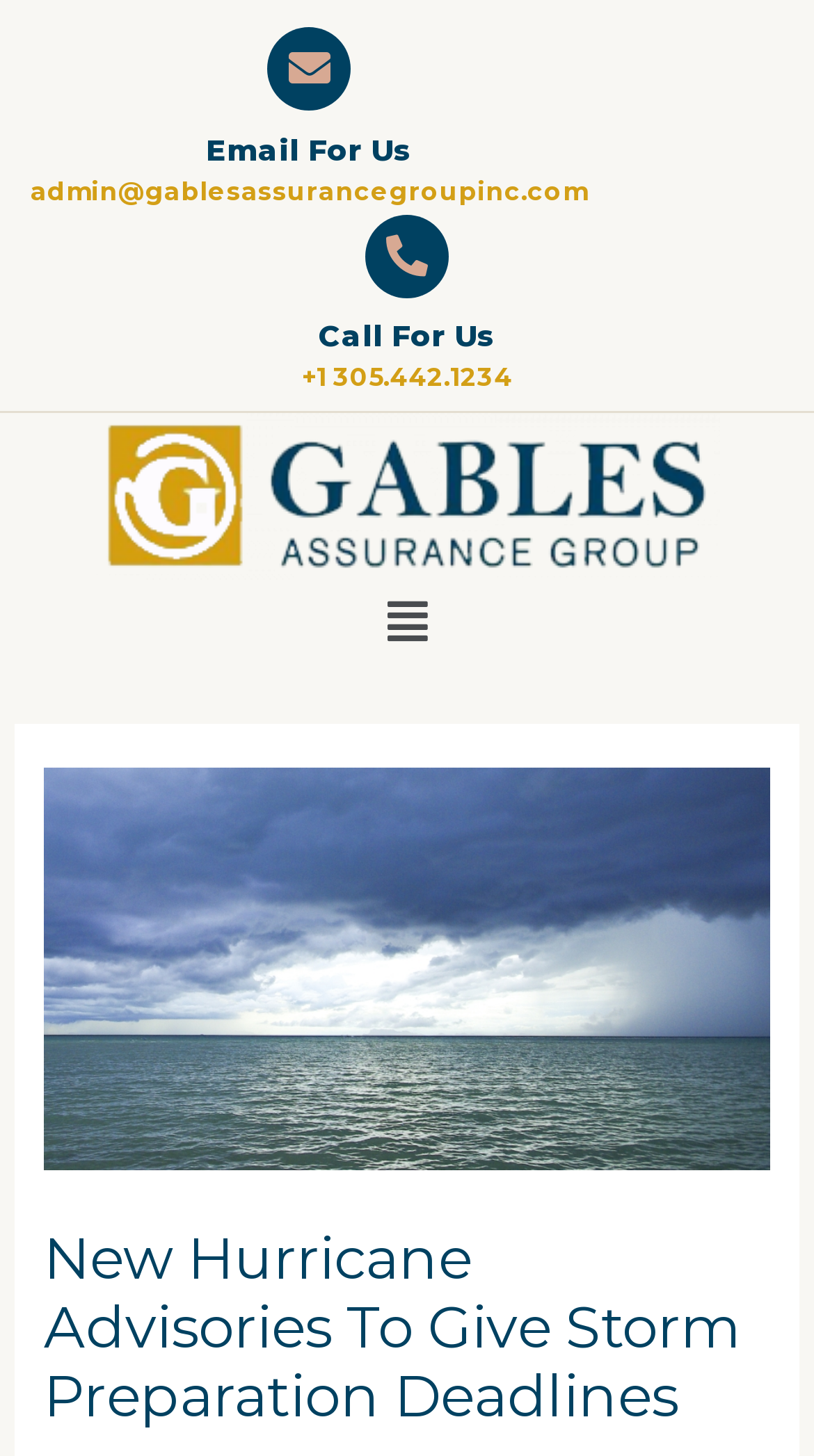What is the phone number to call for assistance?
Refer to the image and give a detailed response to the question.

I found the phone number by looking at the link element with the text '+1 305.442.1234' which is located below the 'Call For Us' heading.